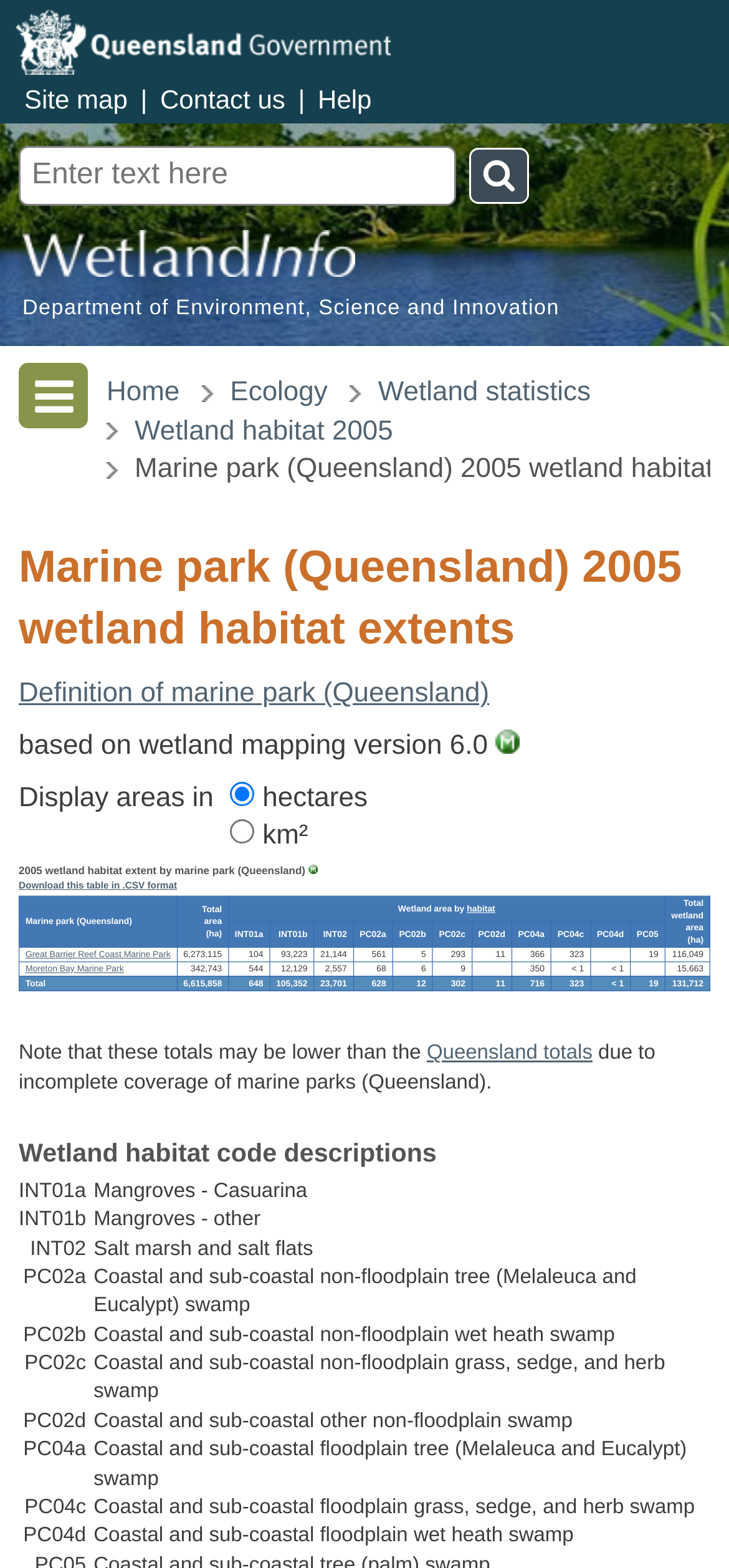Please examine the image and provide a detailed answer to the question: What is the habitat type of the wetland area in Moreton Bay Marine Park?

The question asks for the habitat type of the wetland area in Moreton Bay Marine Park. By examining the table on the webpage, we can find the row corresponding to 'Moreton Bay Marine Park' and the column corresponding to 'Wetland area by habitat', which gives us the answer.